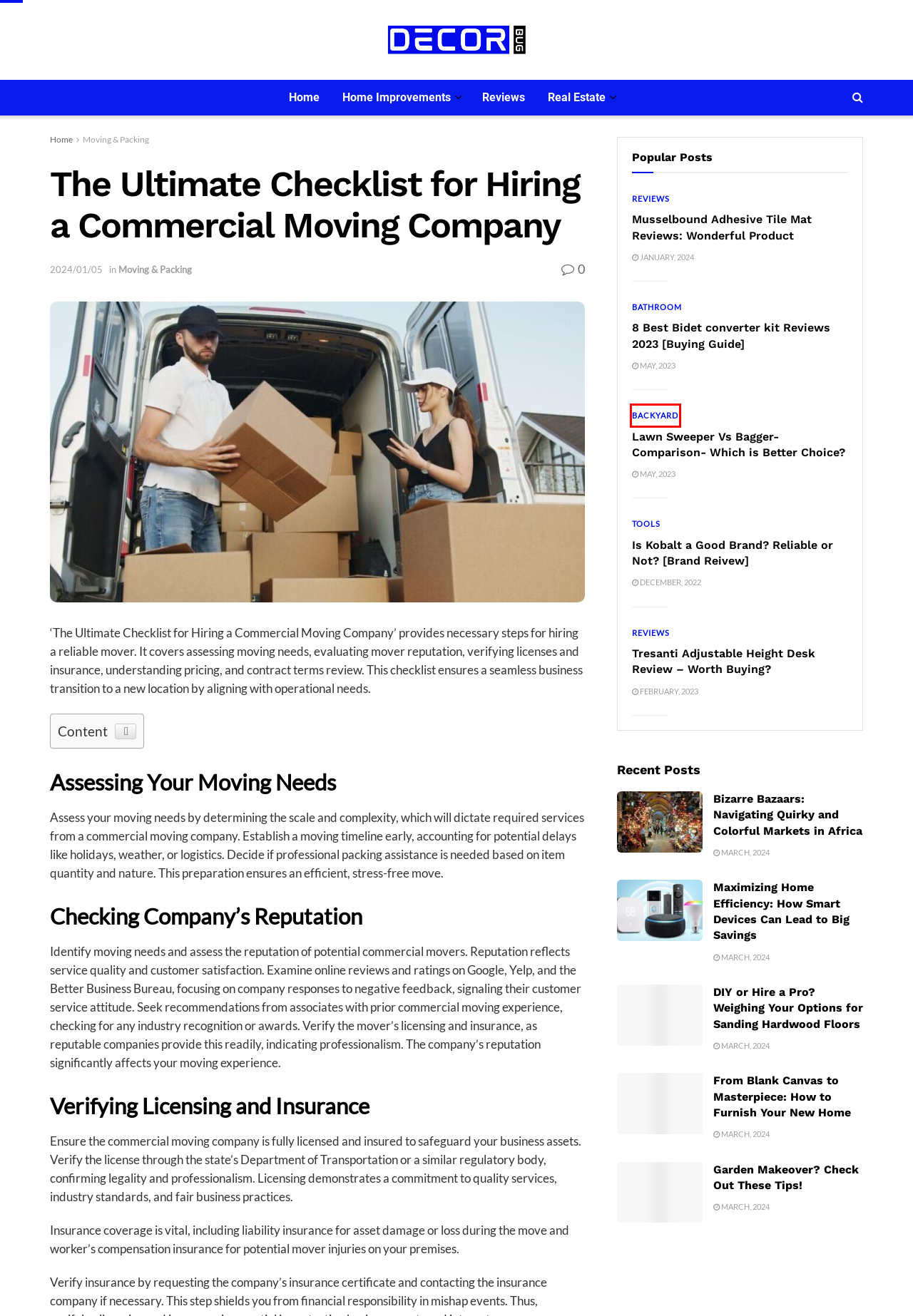Look at the screenshot of a webpage with a red bounding box and select the webpage description that best corresponds to the new page after clicking the element in the red box. Here are the options:
A. Bathroom - Decor Bug
B. Tools - Decor Bug
C. Lawn Sweeper Vs Bagger- Comparison- Which is Better Choice? - Decor Bug
D. Maximizing Home Efficiency: How Smart Devices Can Lead to Big Savings - Decor Bug
E. Moving & Packing - Decor Bug
F. From Blank Canvas to Masterpiece: How to Furnish Your New Home - Decor Bug
G. Welcome To DecorBug - Decor Bug
H. Backyard - Decor Bug

H